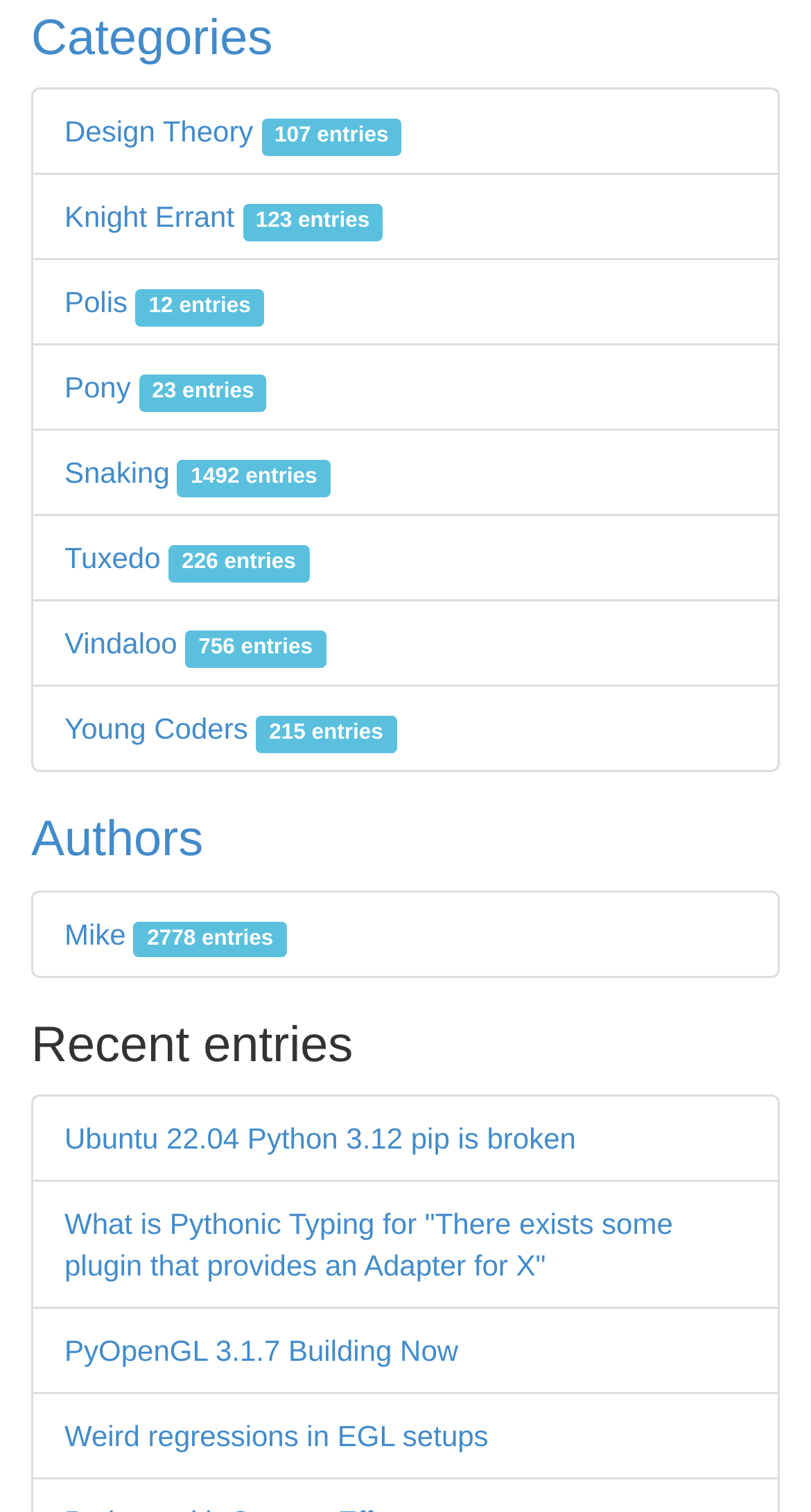How many authors are listed?
Please provide a detailed answer to the question.

I found only one link under the 'Authors' heading, which is 'Mike'. Therefore, there is only 1 author listed.